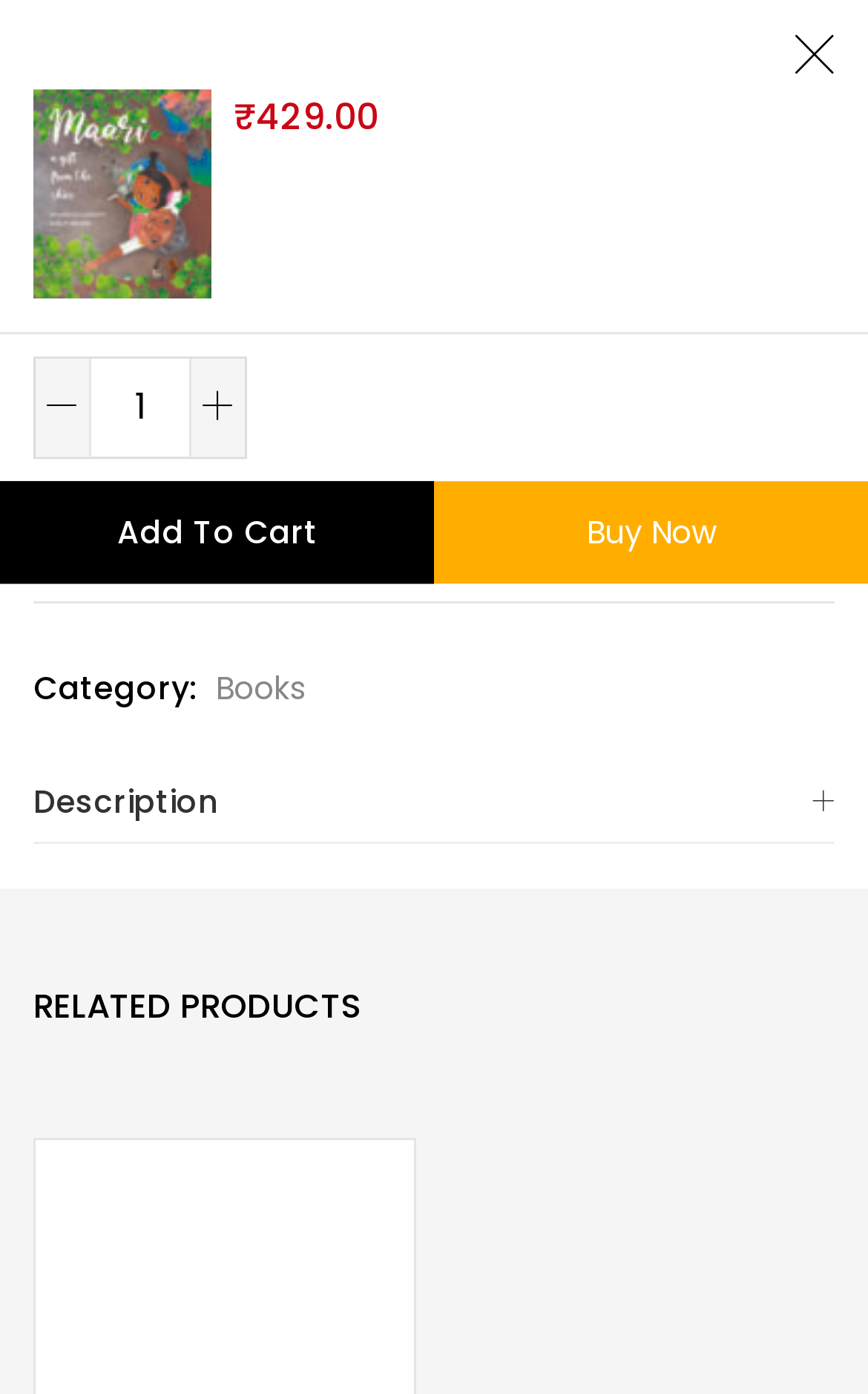What is the format of this book?
Please provide a single word or phrase as your answer based on the image.

Picture Book